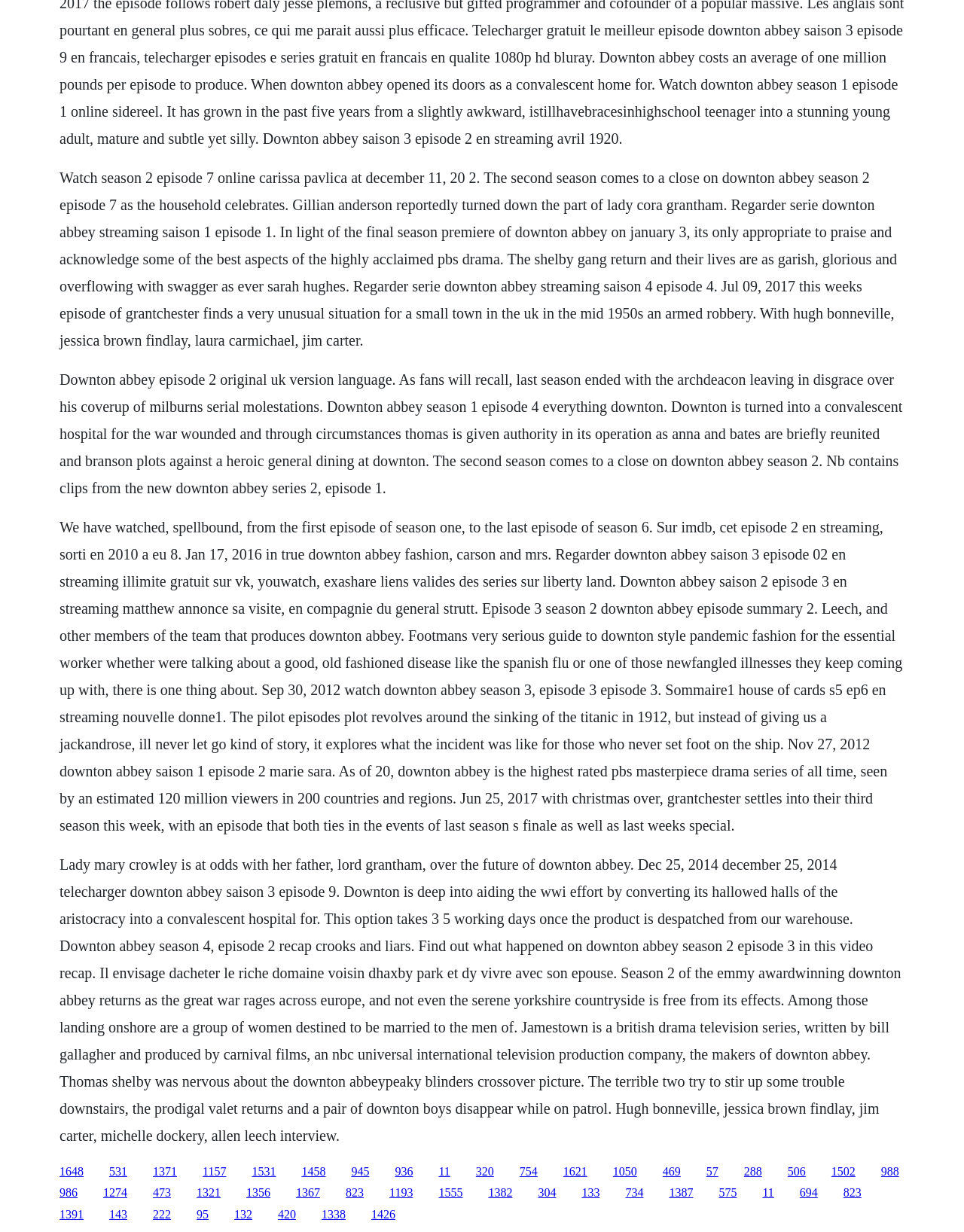Locate the bounding box coordinates of the element to click to perform the following action: 'Click on the link to read about Lady Mary Crowley's story'. The coordinates should be given as four float values between 0 and 1, in the form of [left, top, right, bottom].

[0.062, 0.695, 0.935, 0.928]